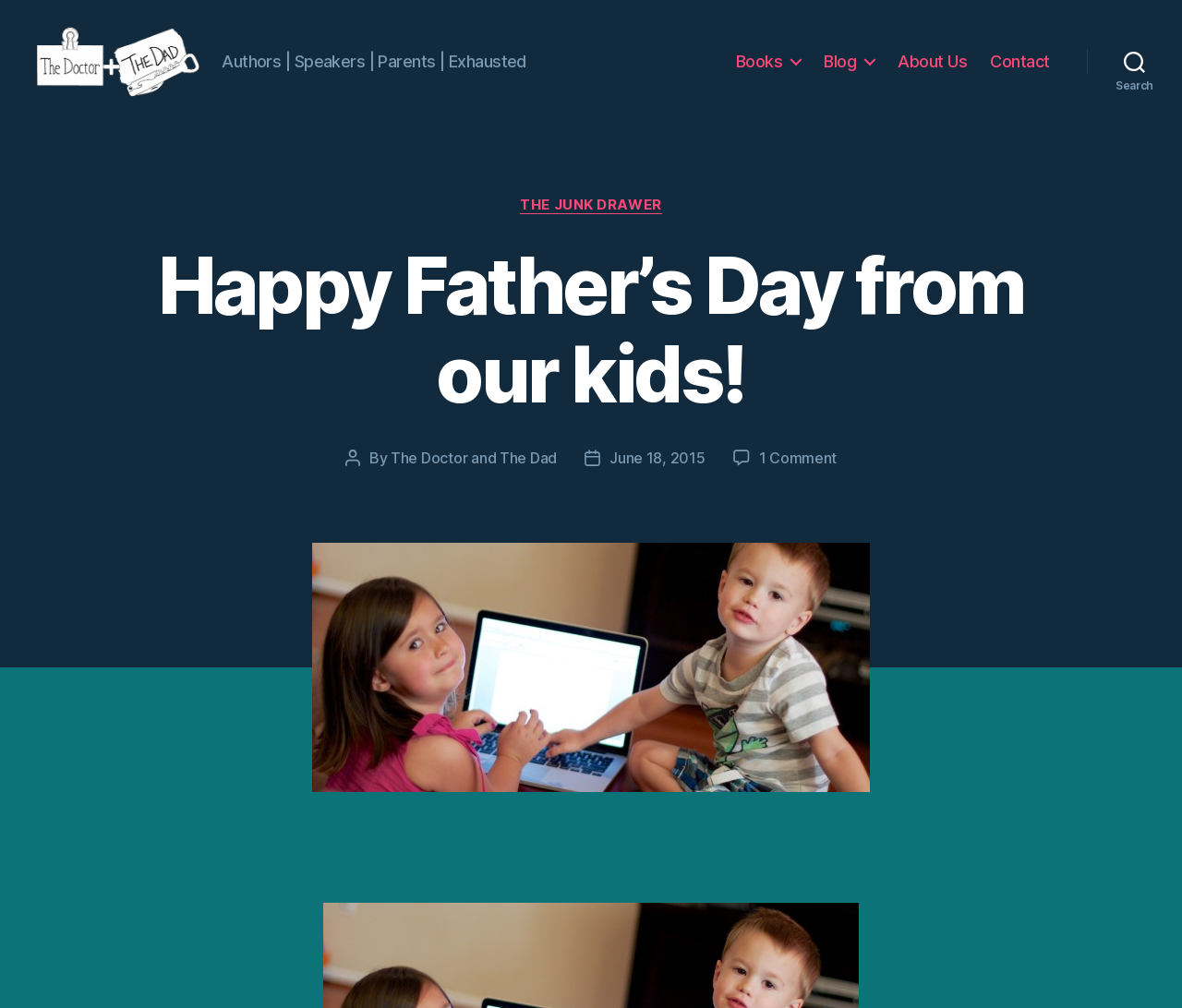Please find the bounding box for the UI element described by: "The Doctor and The Dad".

[0.33, 0.457, 0.471, 0.475]